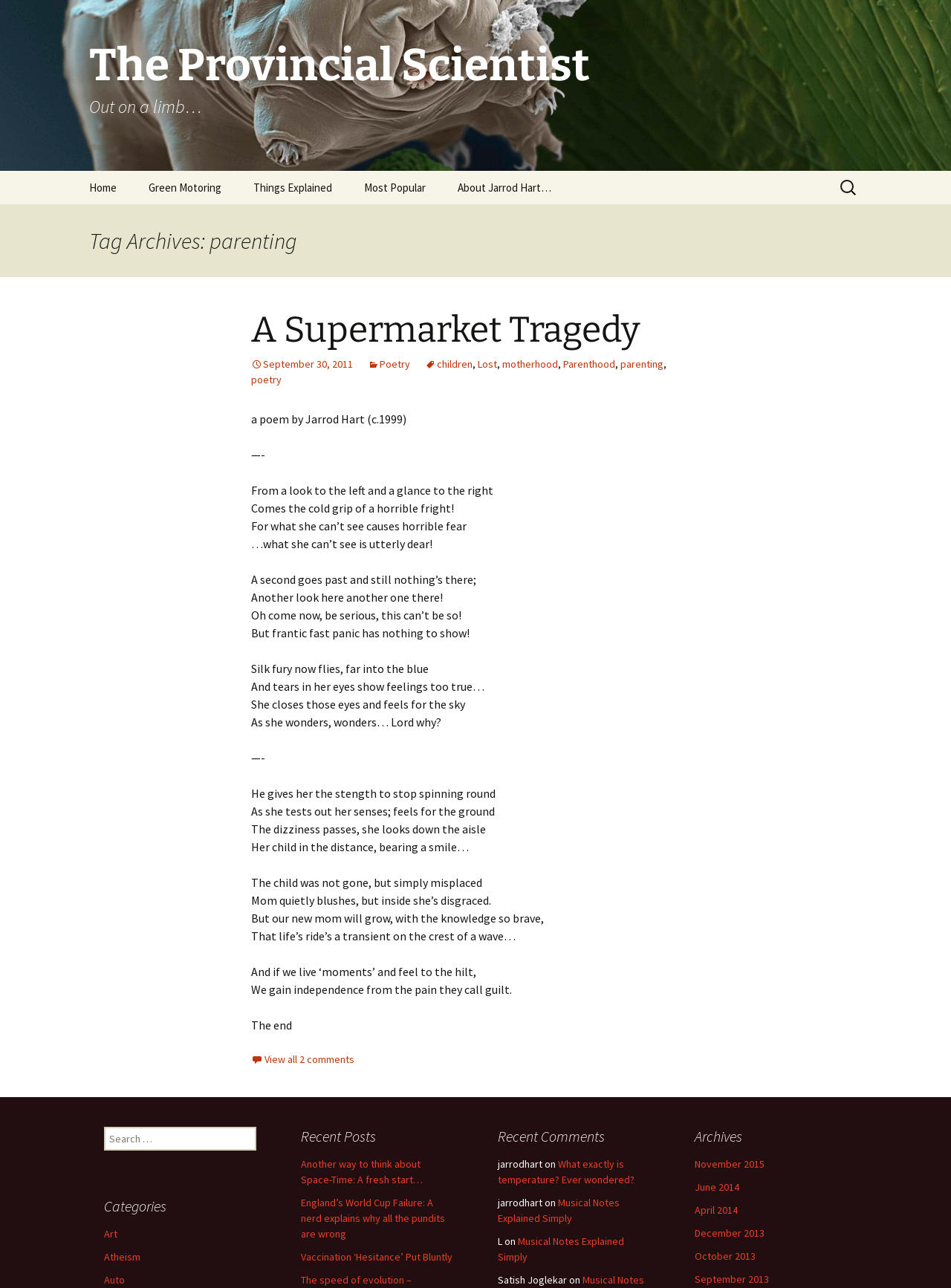Can you find the bounding box coordinates for the UI element given this description: "parenting"? Provide the coordinates as four float numbers between 0 and 1: [left, top, right, bottom].

[0.652, 0.278, 0.698, 0.288]